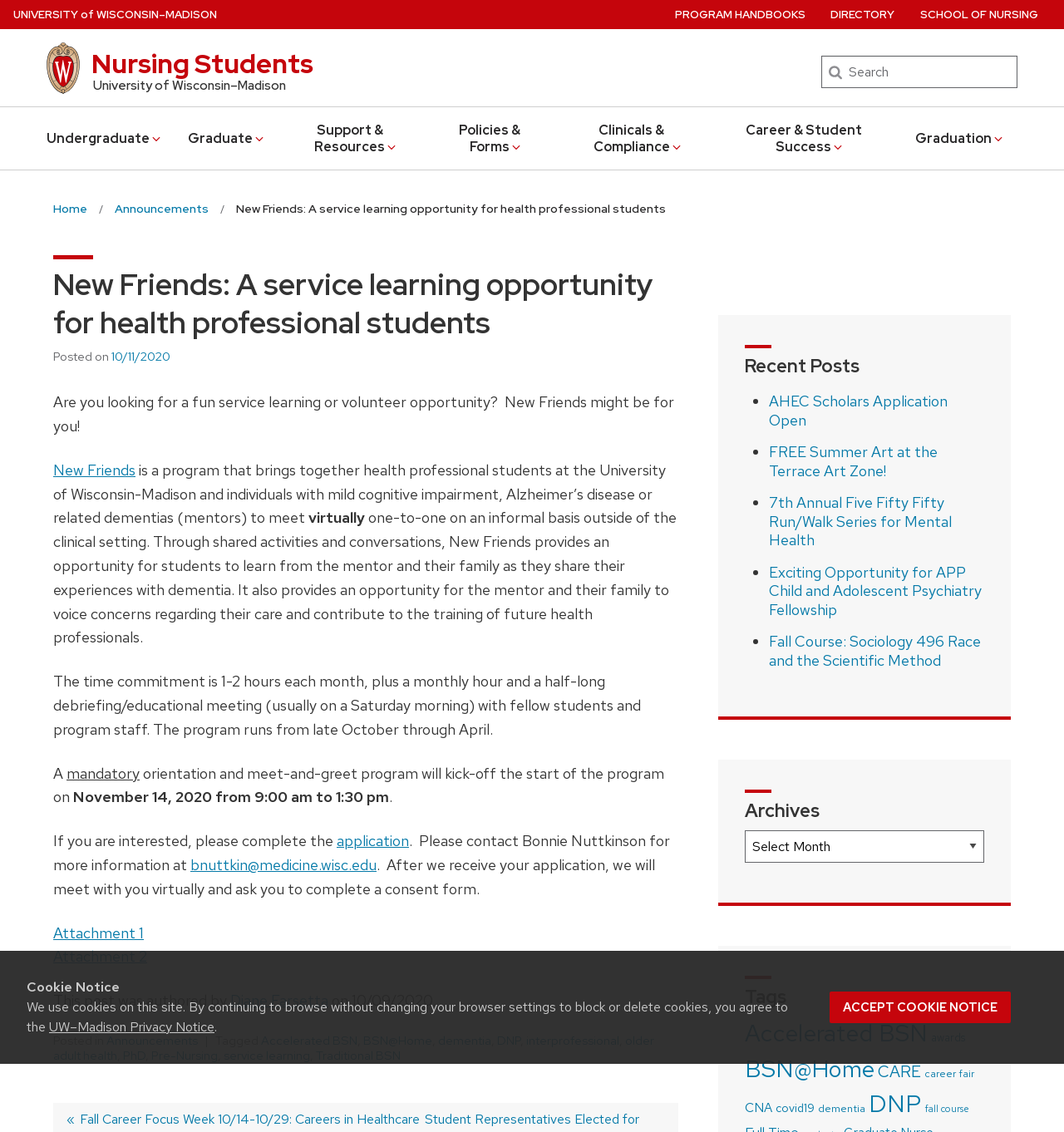Pinpoint the bounding box coordinates of the clickable area needed to execute the instruction: "Go to Nursing Students page". The coordinates should be specified as four float numbers between 0 and 1, i.e., [left, top, right, bottom].

[0.086, 0.04, 0.294, 0.072]